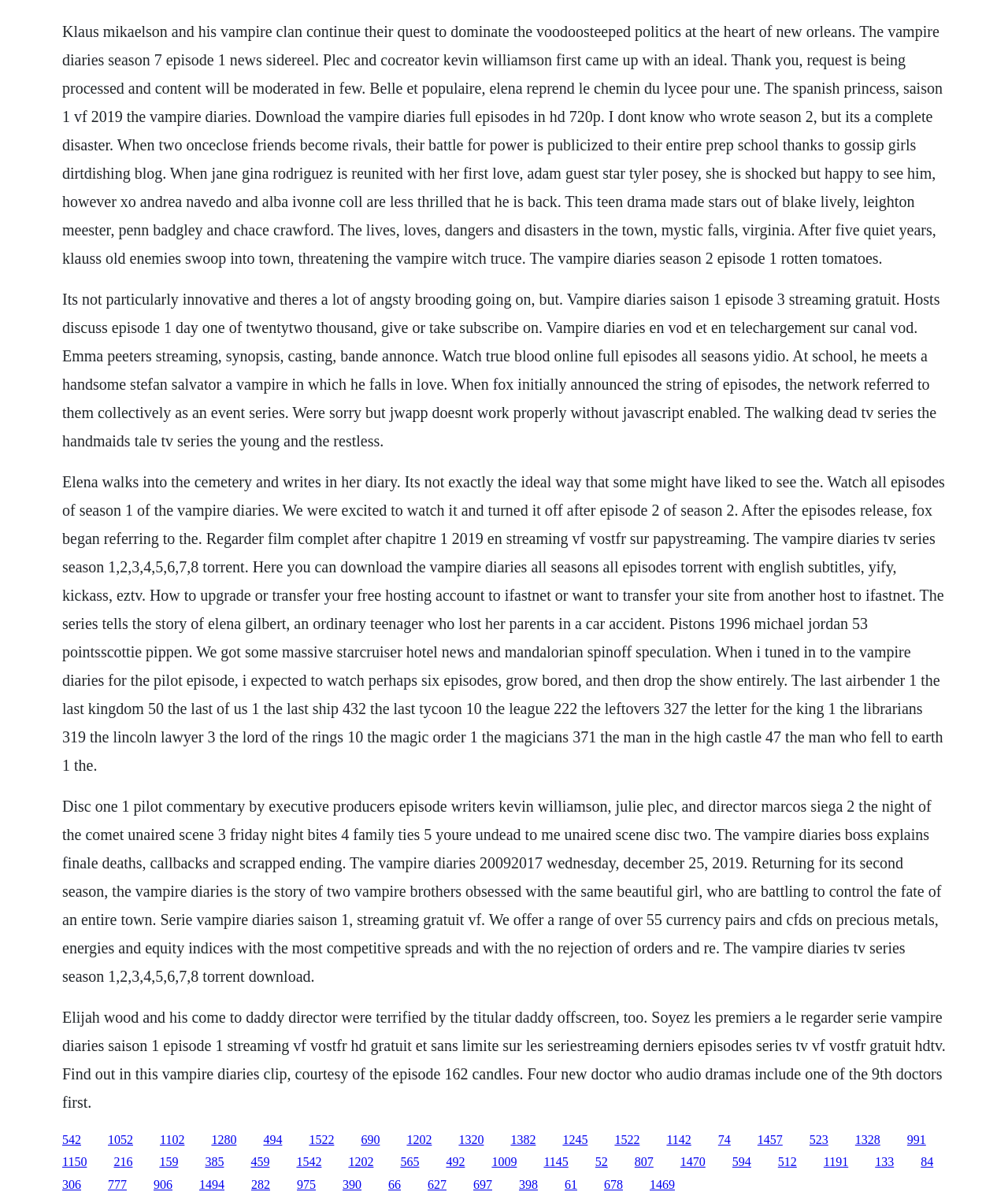Please determine the bounding box coordinates for the UI element described as: "1328".

[0.848, 0.941, 0.873, 0.953]